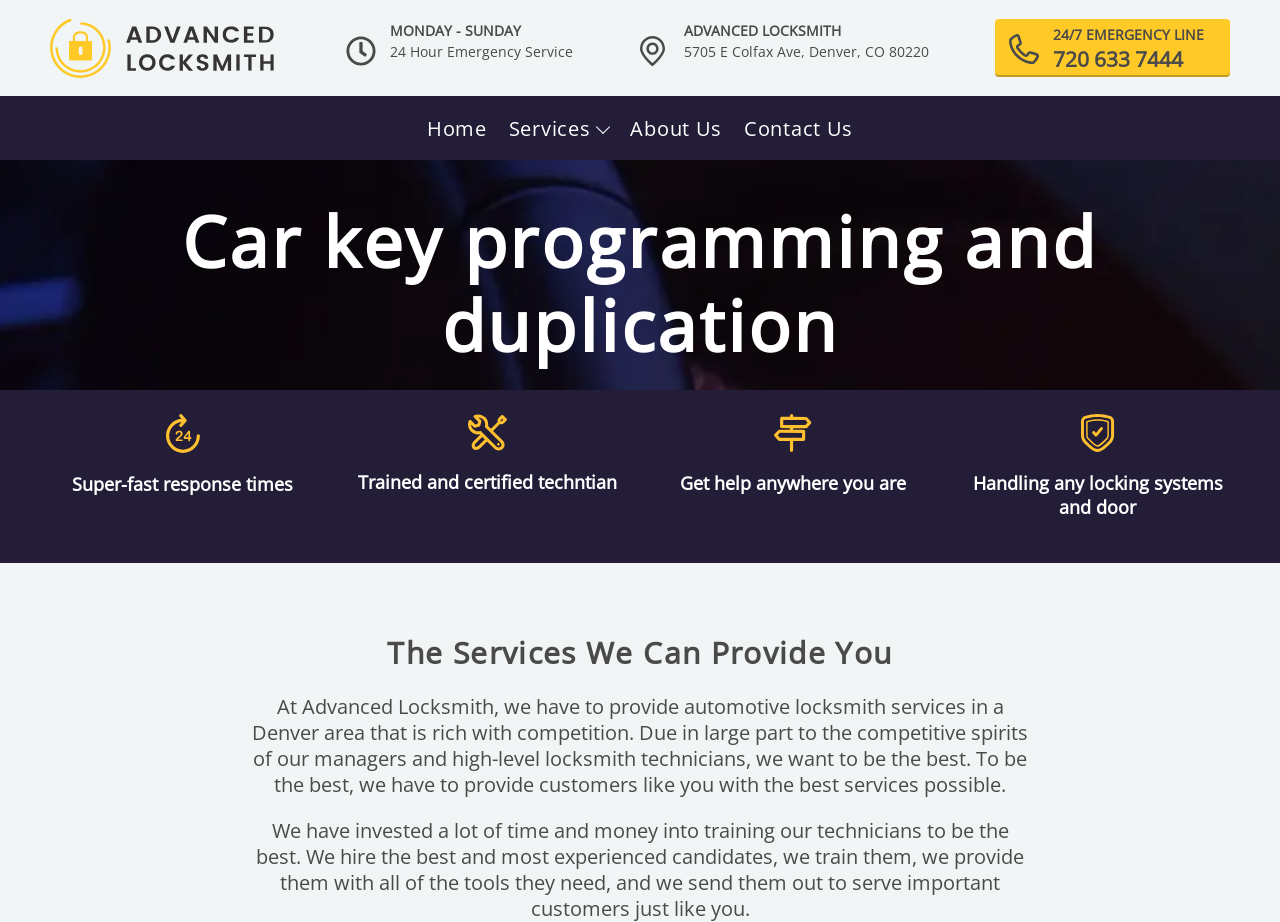Find the bounding box coordinates for the element described here: "720 633 7444".

[0.823, 0.049, 0.924, 0.08]